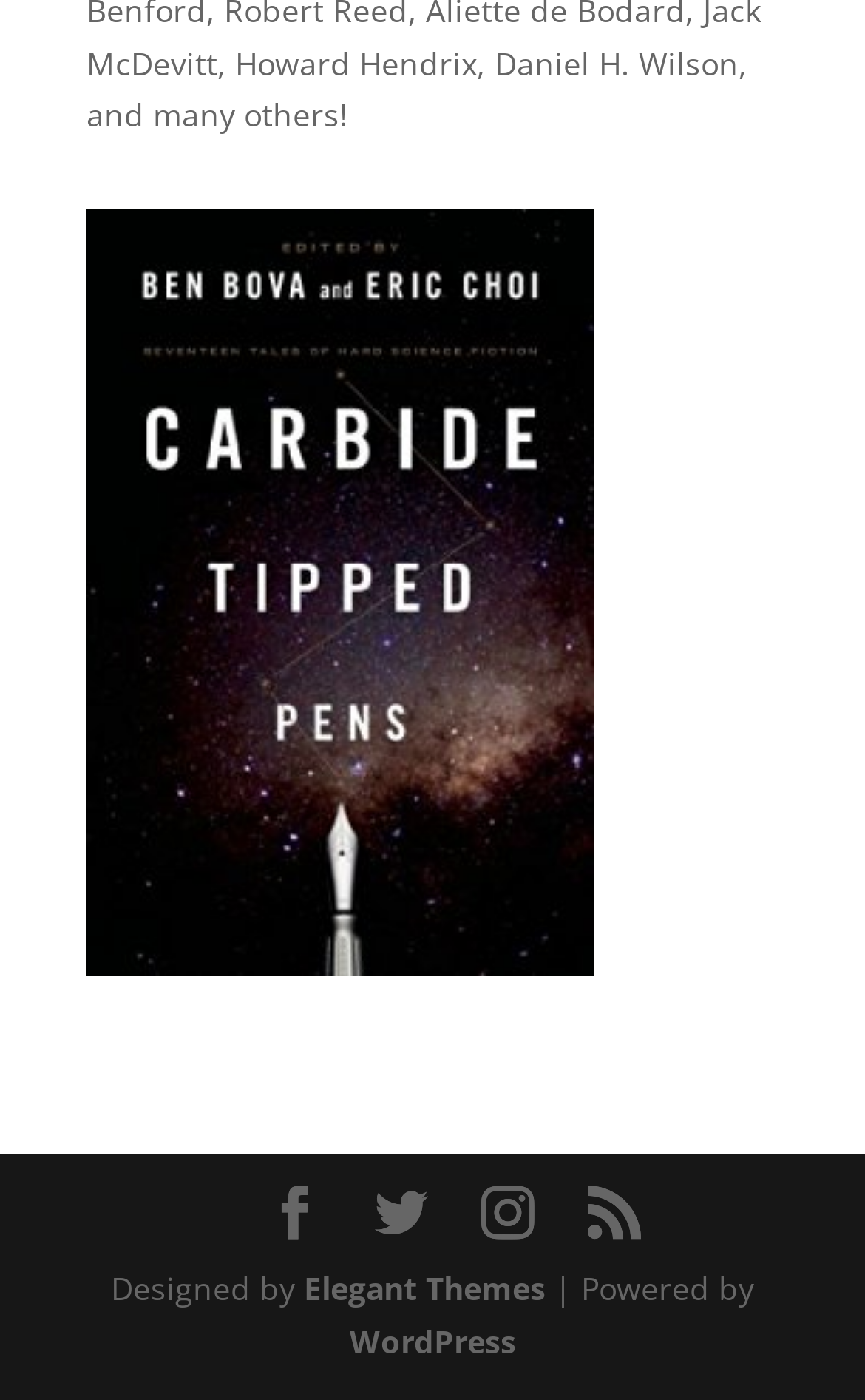Provide the bounding box coordinates of the HTML element this sentence describes: "Instagram". The bounding box coordinates consist of four float numbers between 0 and 1, i.e., [left, top, right, bottom].

[0.556, 0.848, 0.618, 0.887]